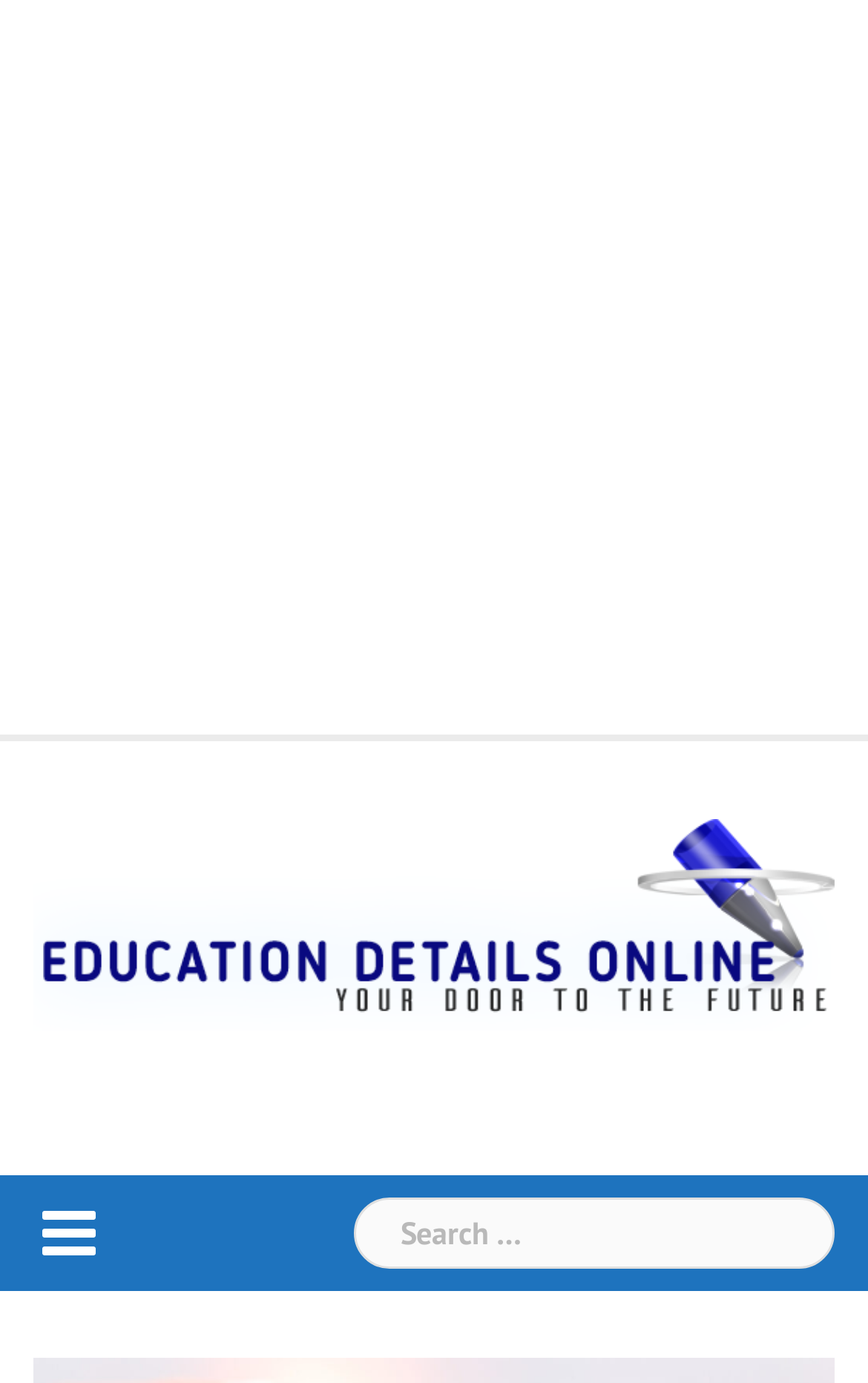What is the name of the website?
Please respond to the question with a detailed and thorough explanation.

I determined the answer by looking at the link element with the text 'Education Details Online' and the image element with the same text, which suggests that it is the name of the website.